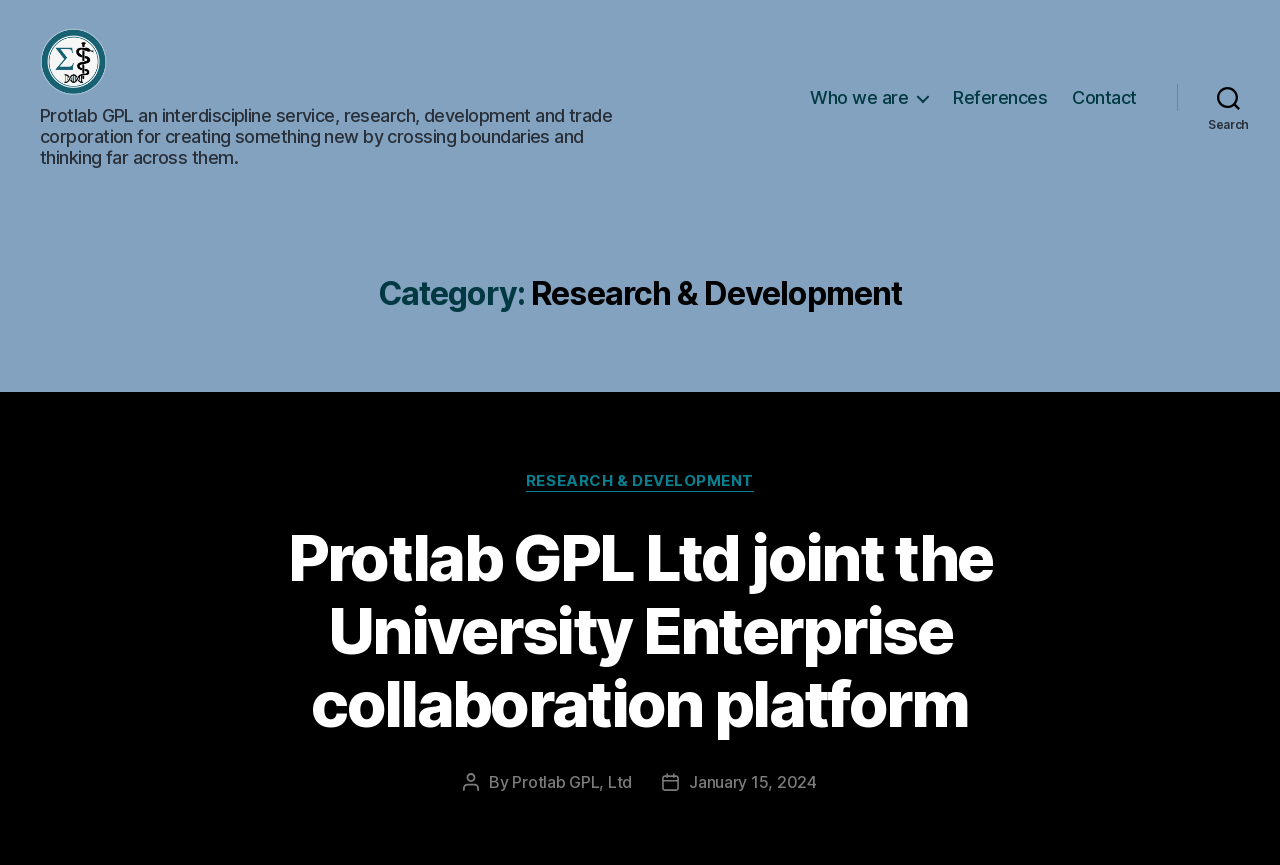Identify the bounding box coordinates of the element that should be clicked to fulfill this task: "go to protlab gpl homepage". The coordinates should be provided as four float numbers between 0 and 1, i.e., [left, top, right, bottom].

[0.031, 0.032, 0.102, 0.136]